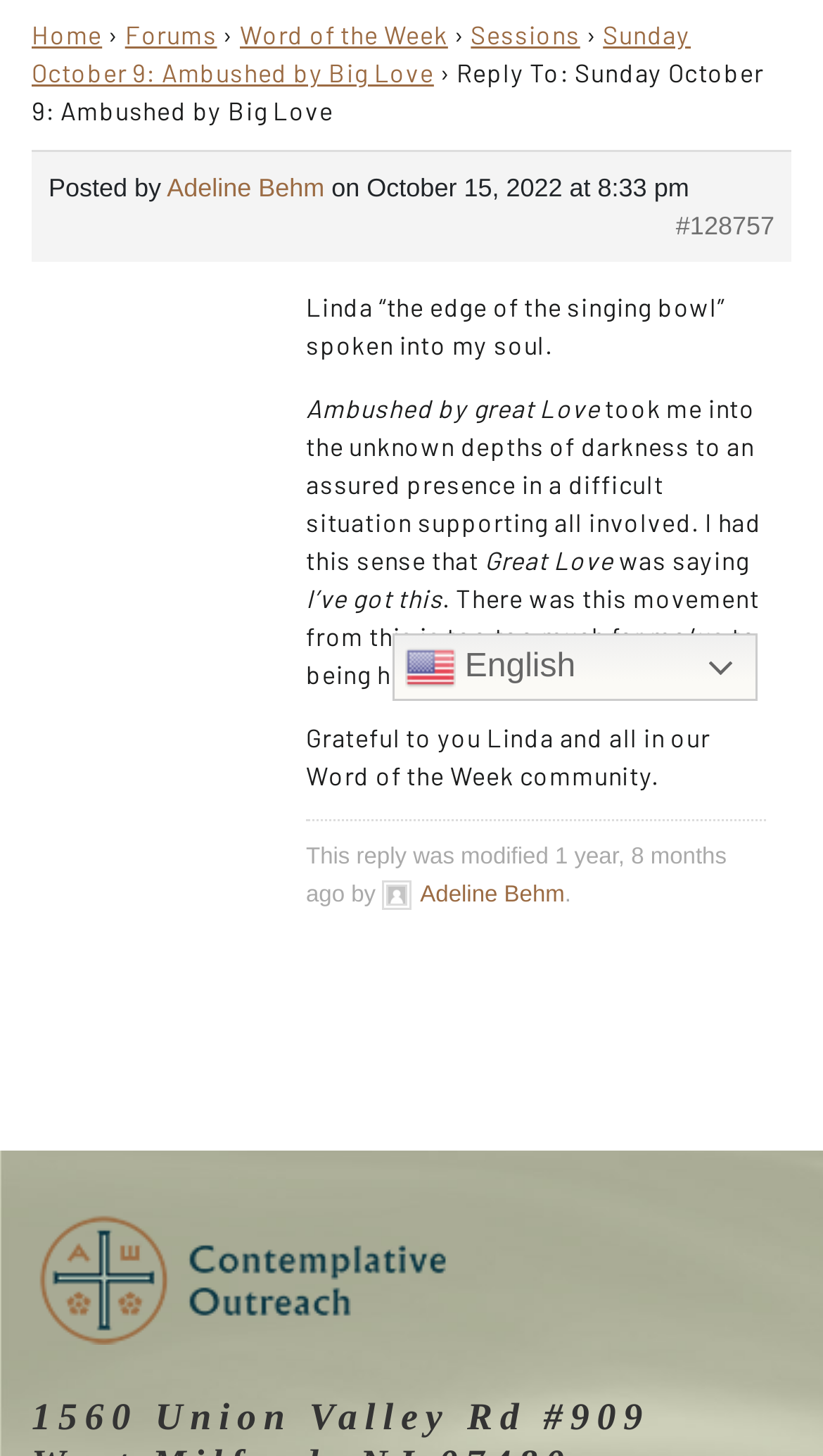Please find the bounding box for the UI component described as follows: "Adeline Behm".

[0.203, 0.119, 0.394, 0.139]